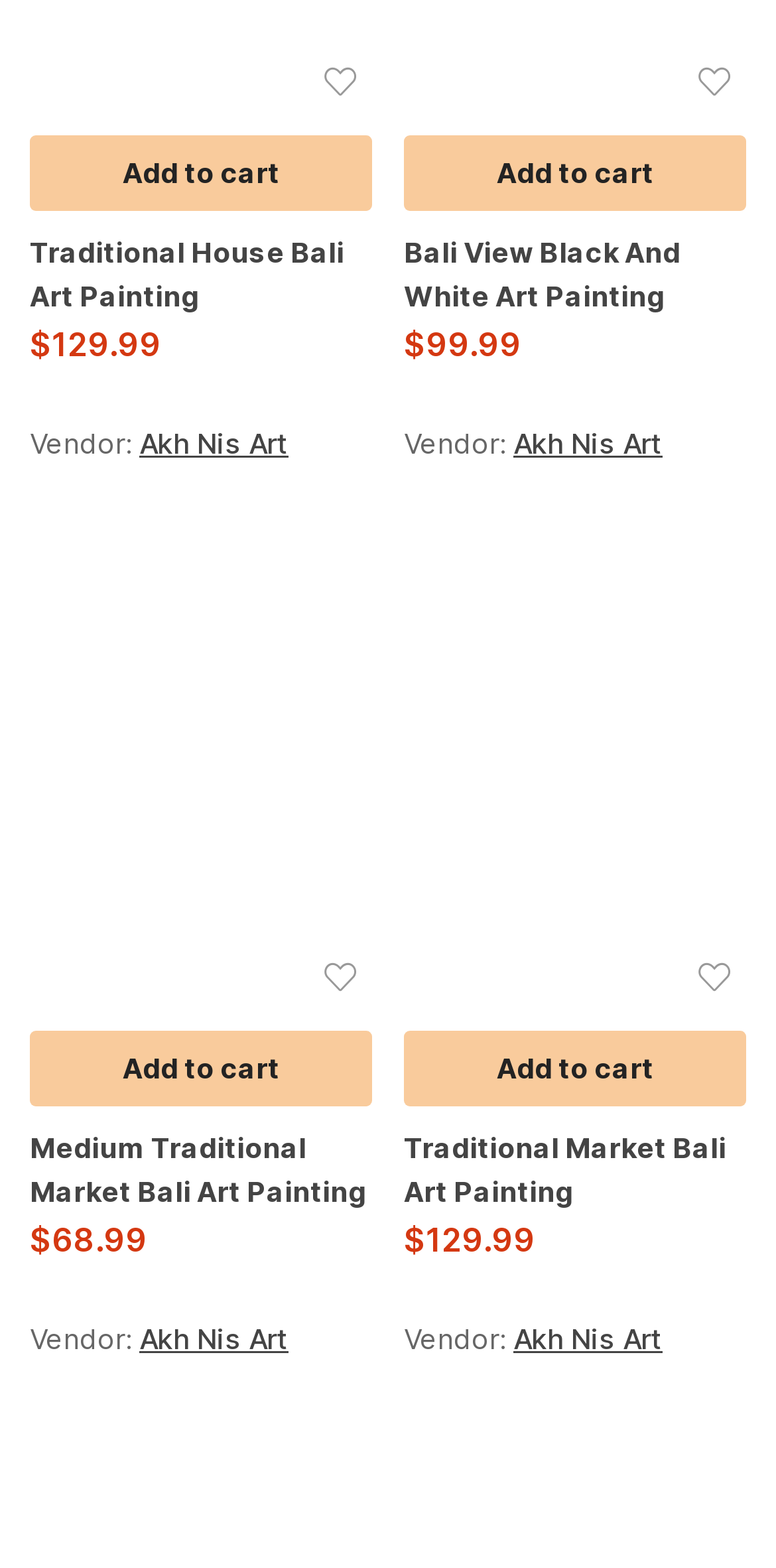Predict the bounding box for the UI component with the following description: "Add to cart".

[0.038, 0.086, 0.479, 0.135]